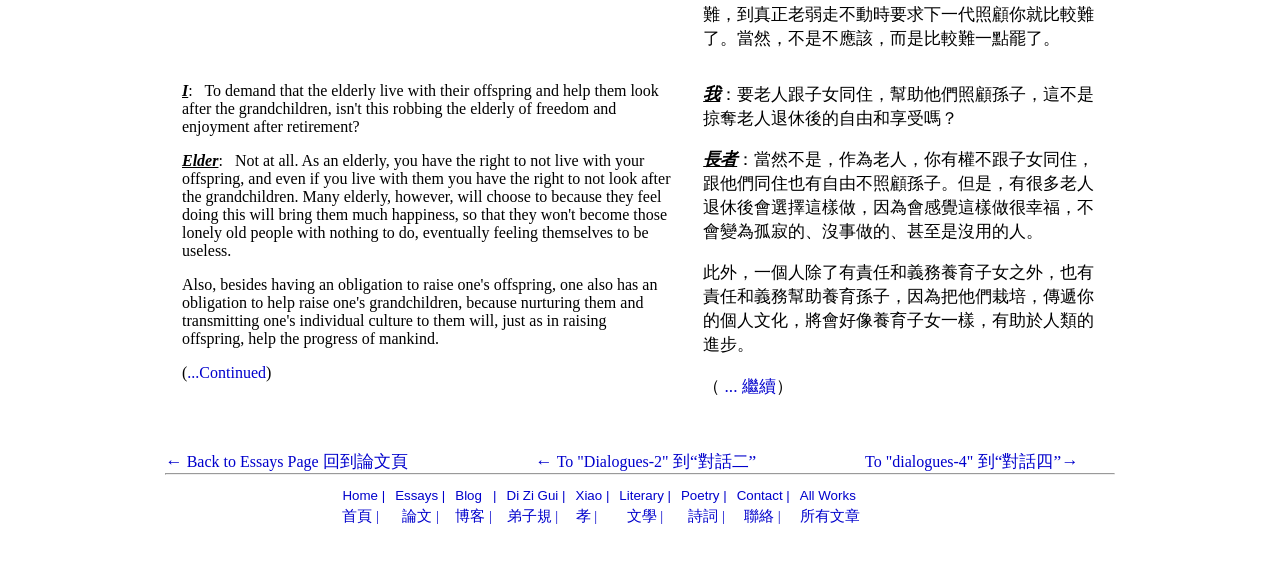What is the topic of the dialogue? Look at the image and give a one-word or short phrase answer.

Elderly living with offspring